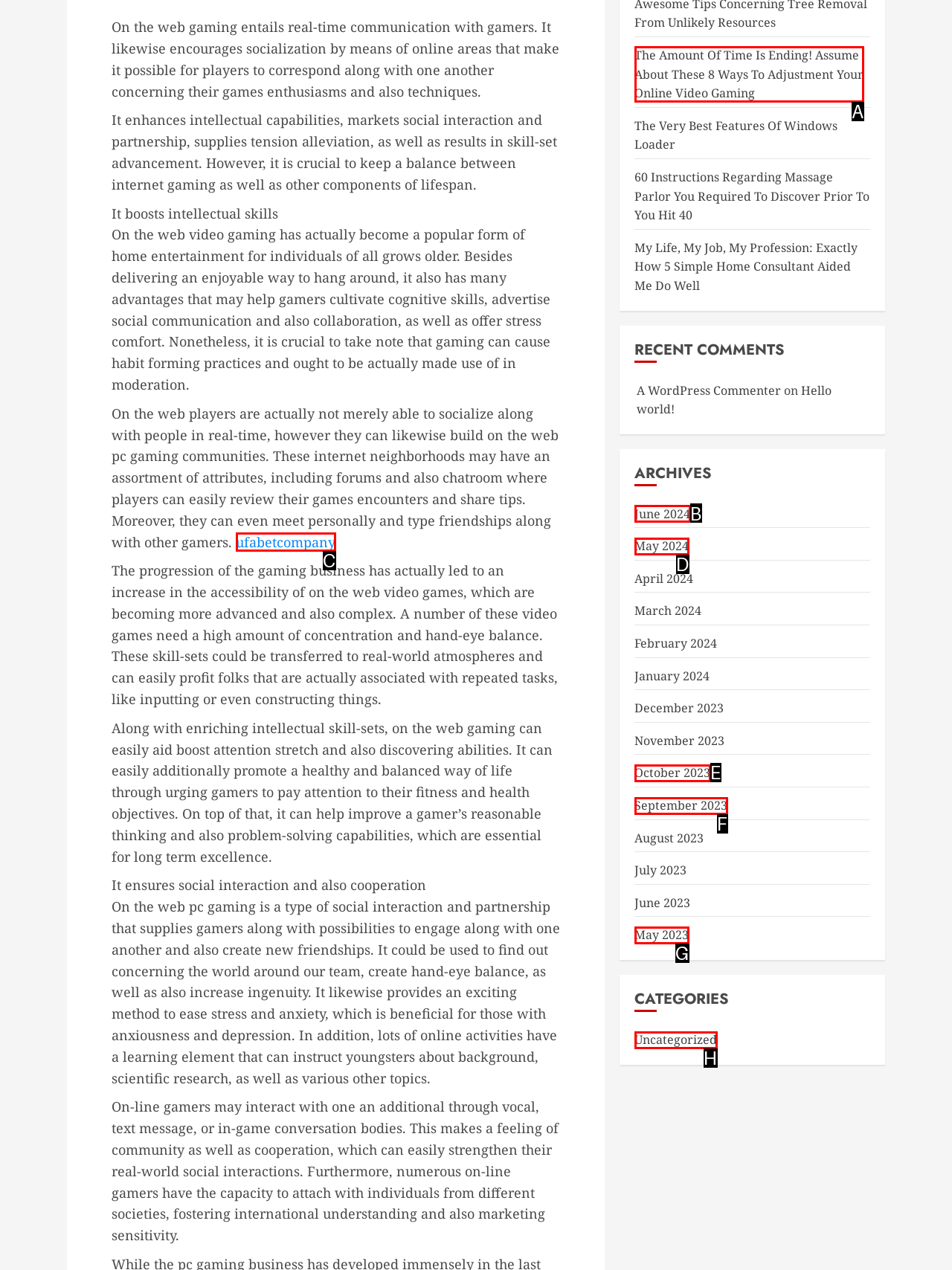Determine which HTML element best fits the description: ufabetcompany
Answer directly with the letter of the matching option from the available choices.

C